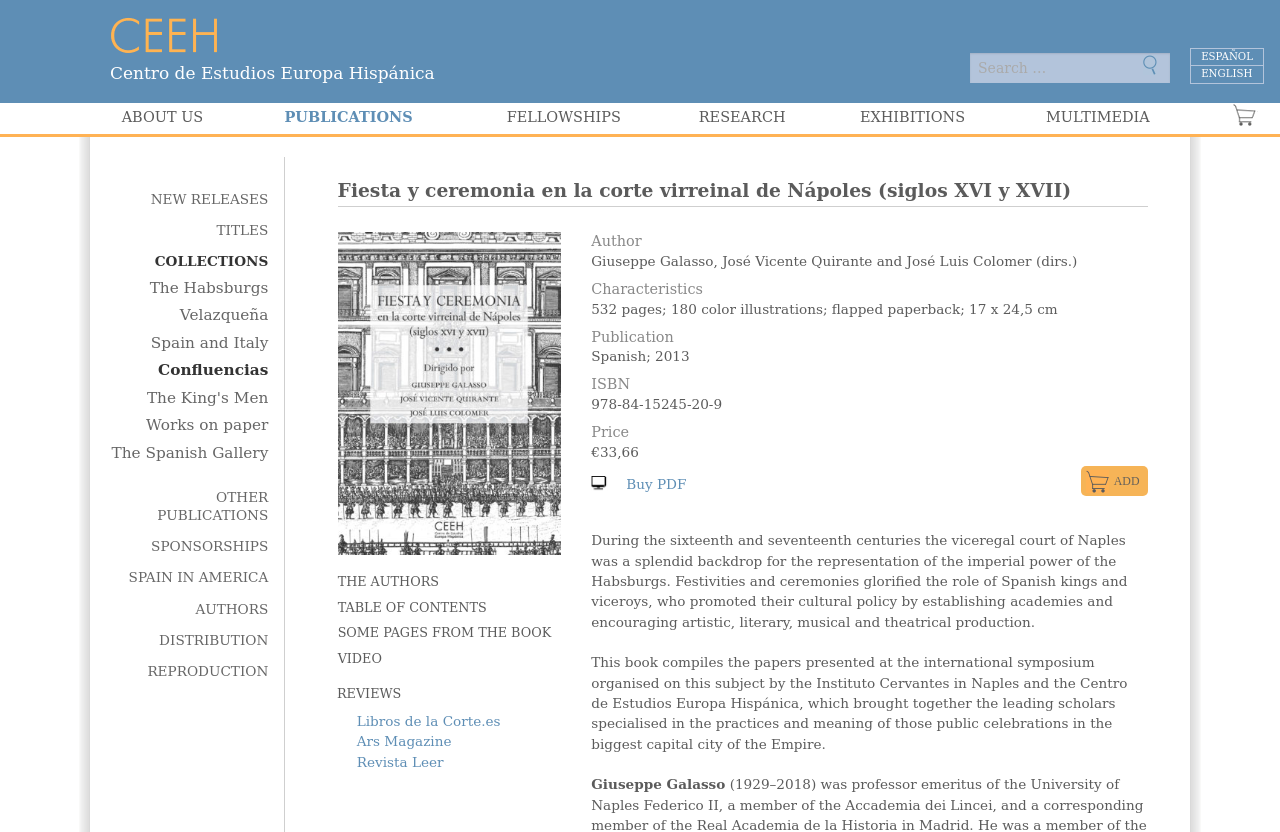How many pages does the book have?
Based on the image, answer the question in a detailed manner.

The number of pages can be found in the section 'Characteristics' under the book description, where it says '532 pages'.